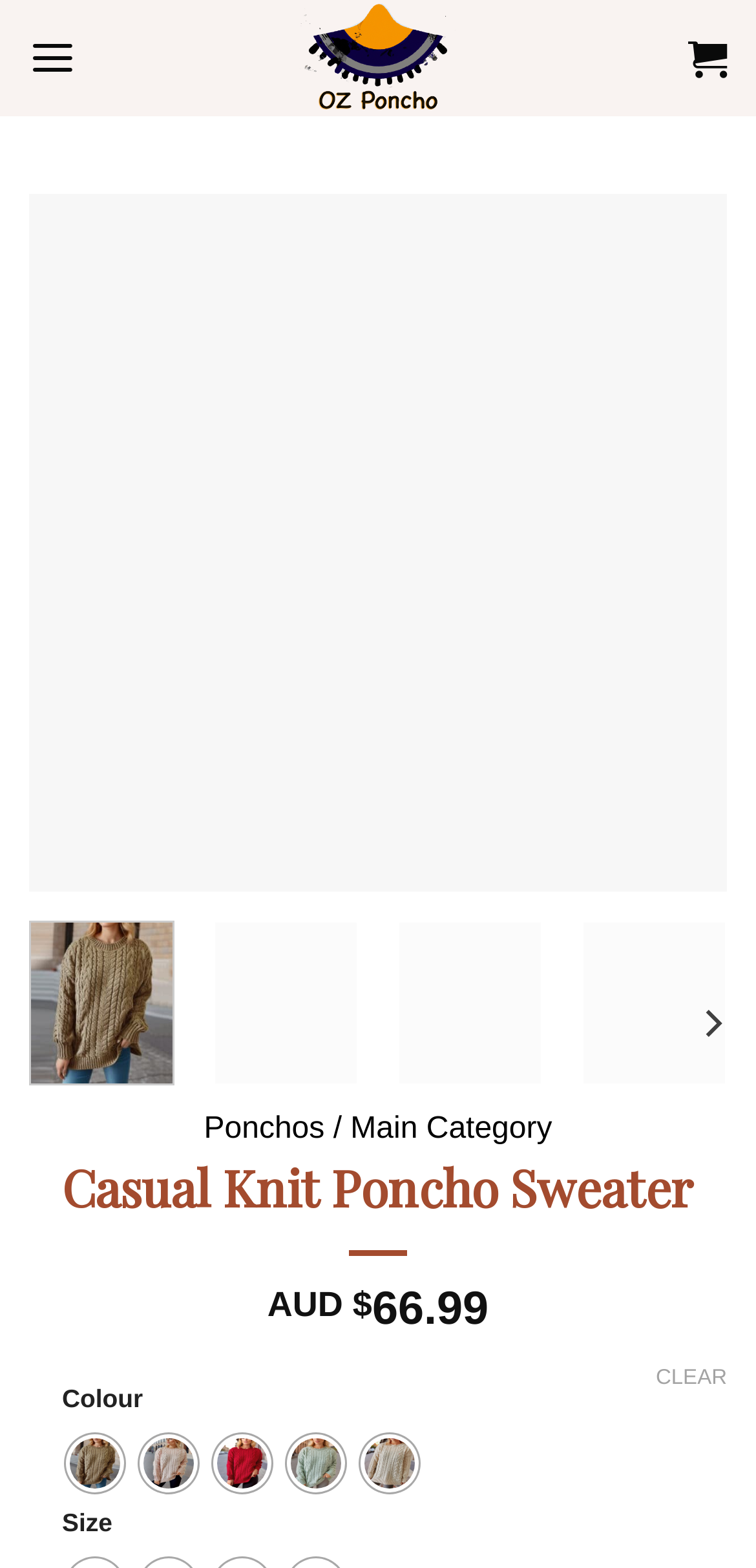Can you pinpoint the bounding box coordinates for the clickable element required for this instruction: "Click on the Previous button"? The coordinates should be four float numbers between 0 and 1, i.e., [left, top, right, bottom].

[0.075, 0.302, 0.168, 0.391]